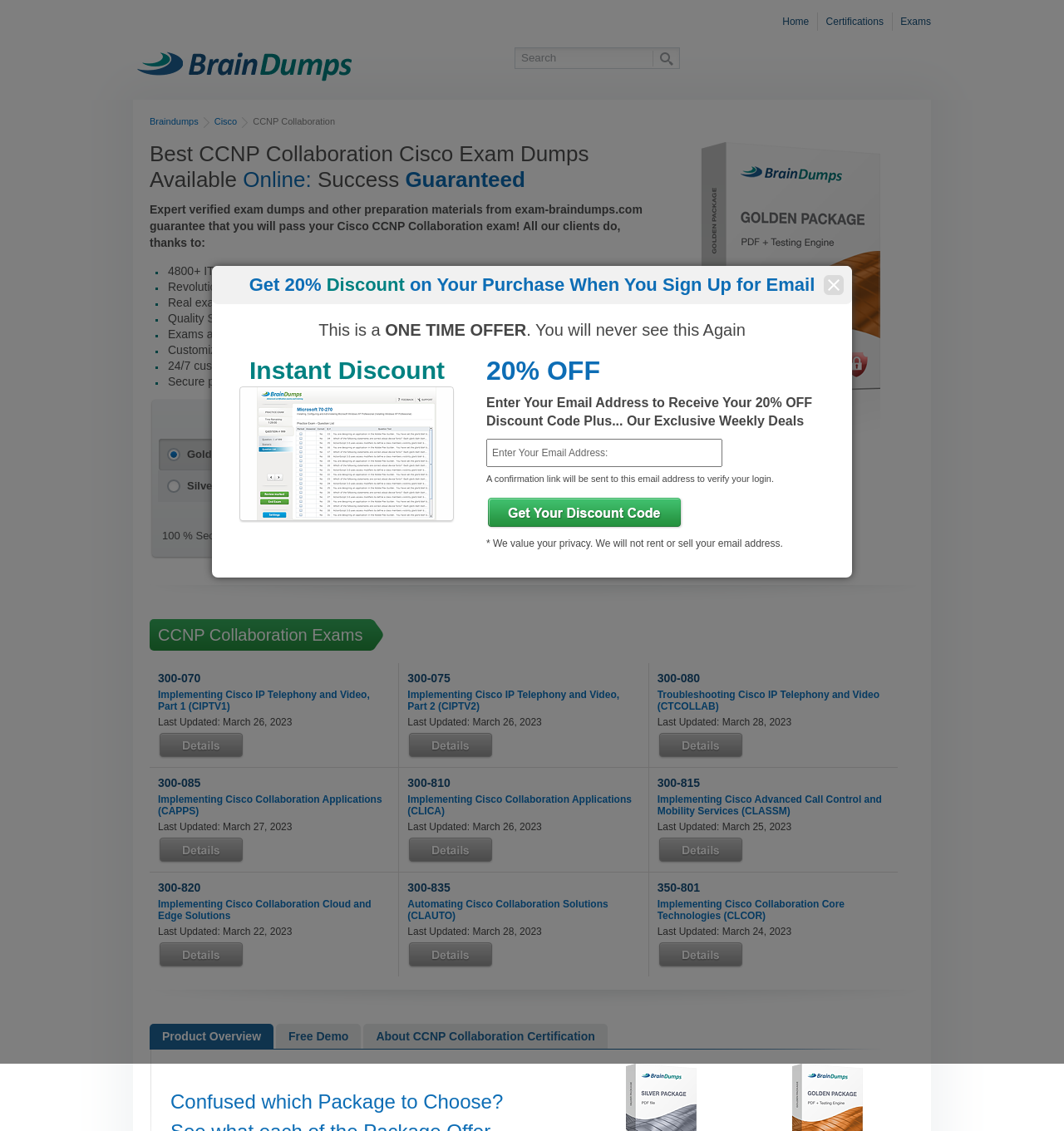Give a one-word or one-phrase response to the question:
What is the purpose of the 'Search' button?

To search for exams or dumps